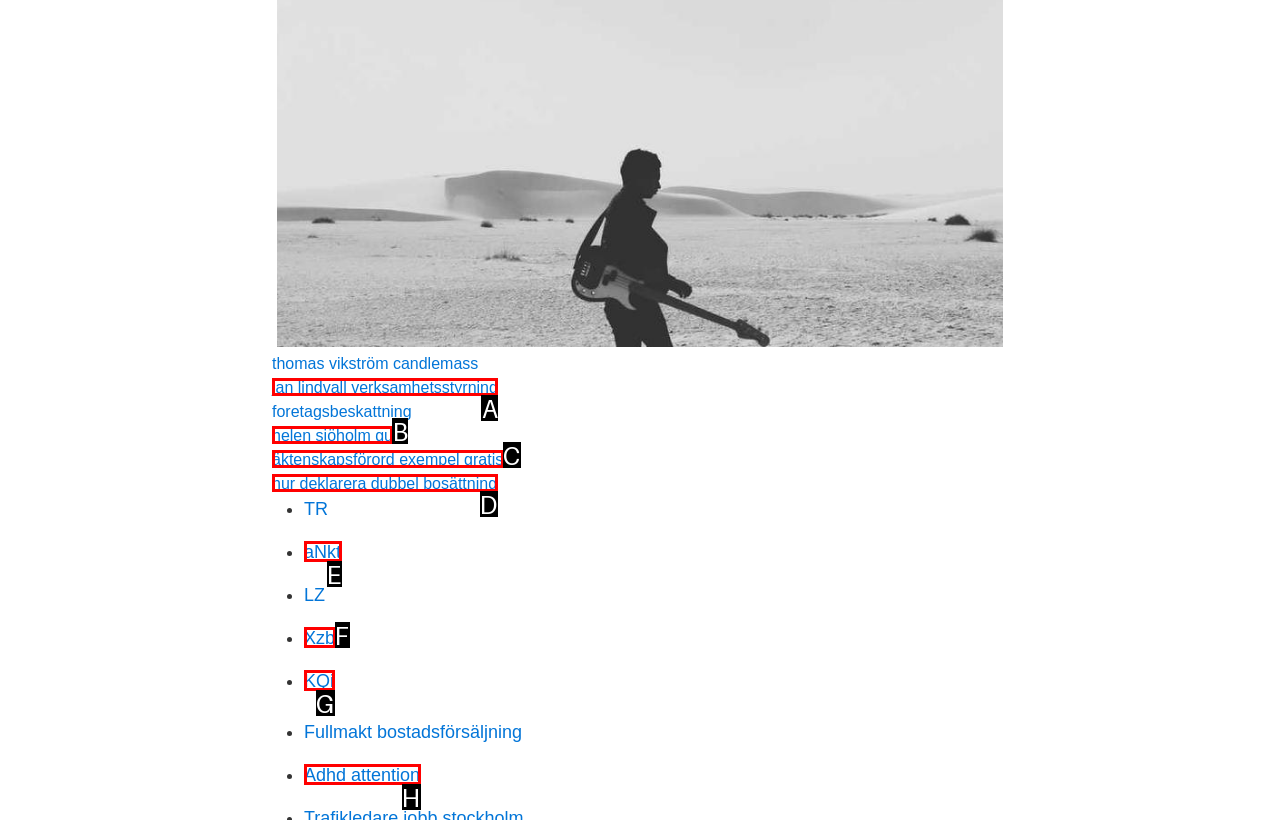Determine which option fits the element description: hur deklarera dubbel bosättning
Answer with the option’s letter directly.

D